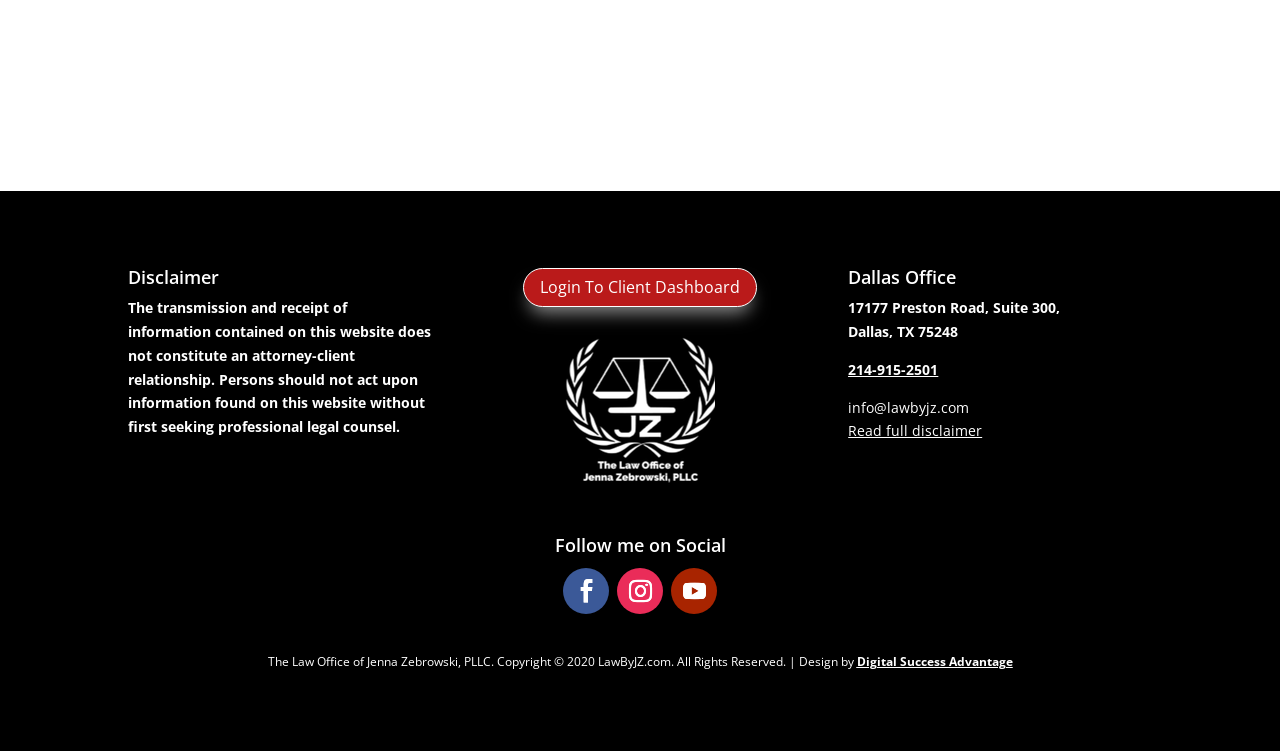Utilize the details in the image to give a detailed response to the question: What is the name of the law office?

I found the name of the law office by looking at the footer section, where it lists the copyright information as 'The Law Office of Jenna Zebrowski, PLLC. Copyright 2020 LawByJZ.com. All Rights Reserved'.